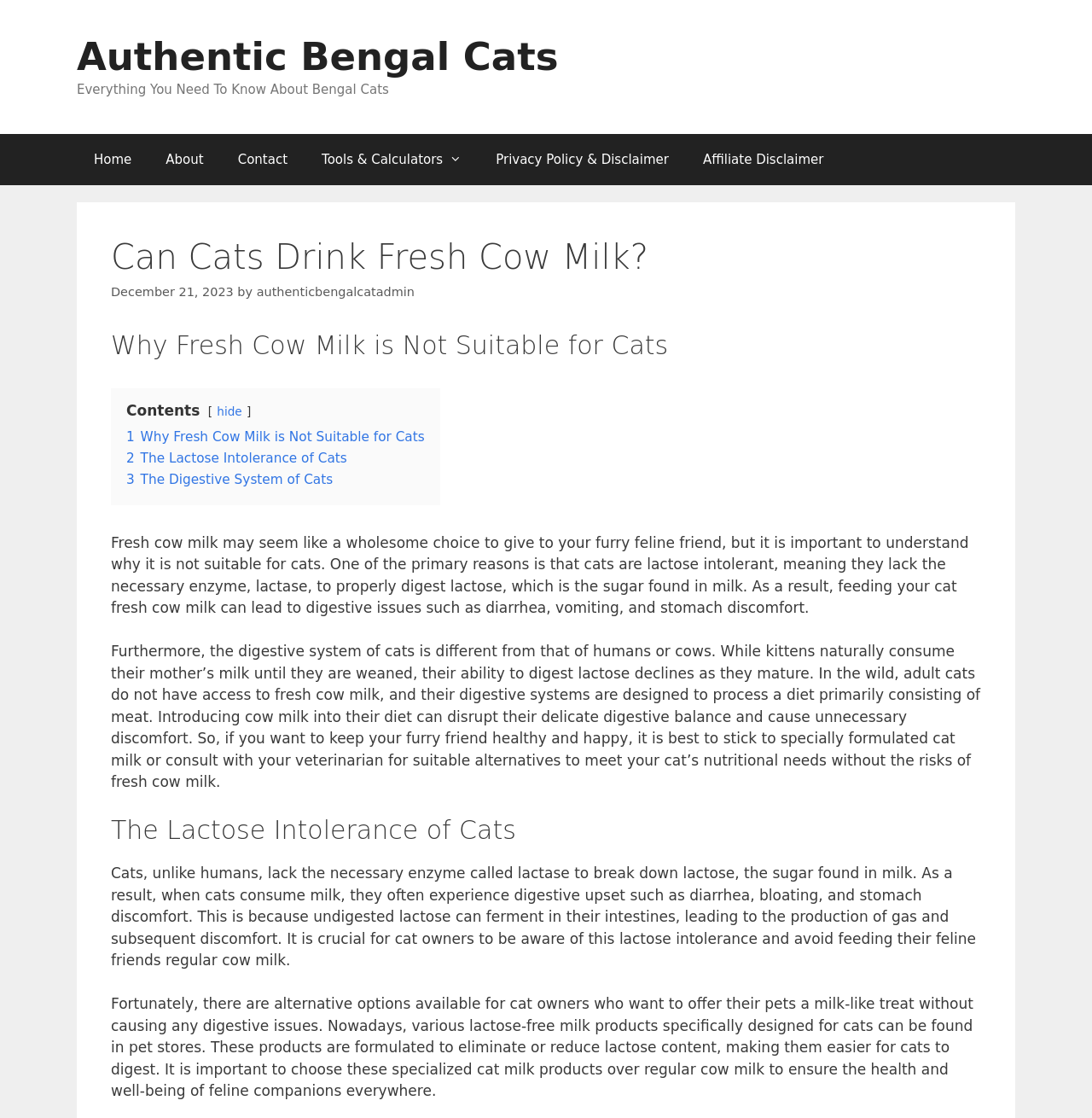Please identify the bounding box coordinates of the element that needs to be clicked to execute the following command: "Click the '1 Why Fresh Cow Milk is Not Suitable for Cats' link". Provide the bounding box using four float numbers between 0 and 1, formatted as [left, top, right, bottom].

[0.116, 0.384, 0.389, 0.398]